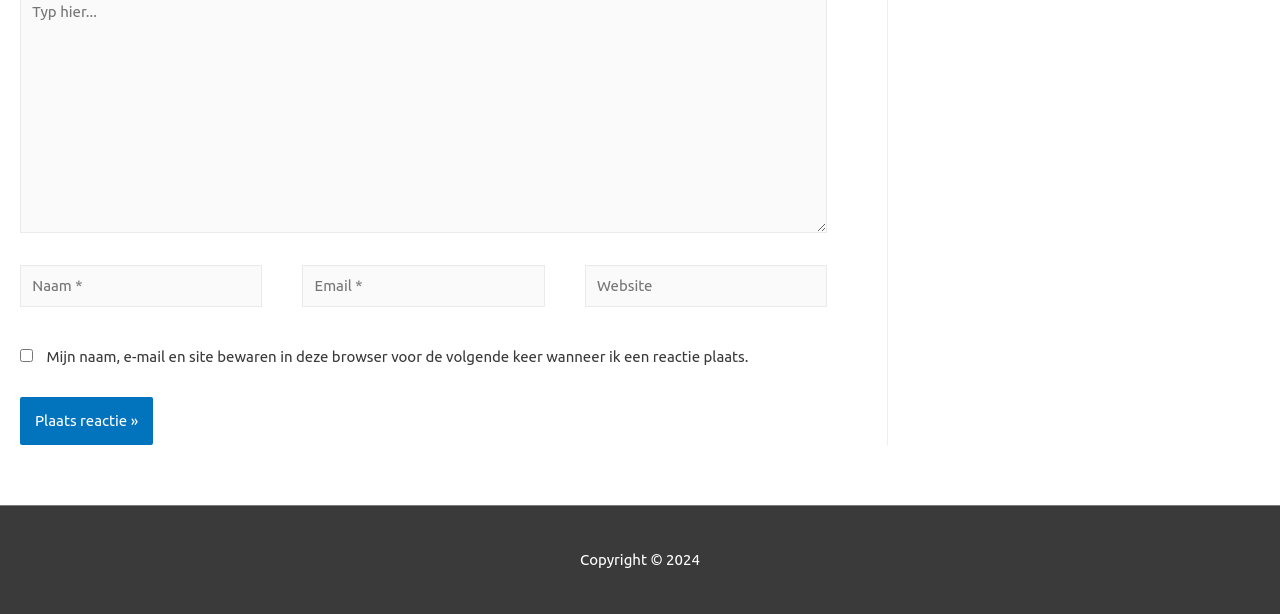Locate the bounding box coordinates of the area to click to fulfill this instruction: "Click the link to read about Croatian women". The bounding box should be presented as four float numbers between 0 and 1, in the order [left, top, right, bottom].

[0.051, 0.369, 0.287, 0.397]